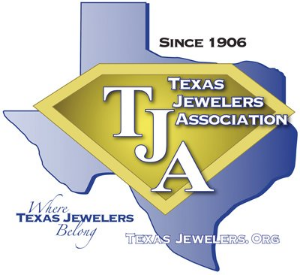What is the color of the shield in the logo?
Please answer the question with a single word or phrase, referencing the image.

Golden